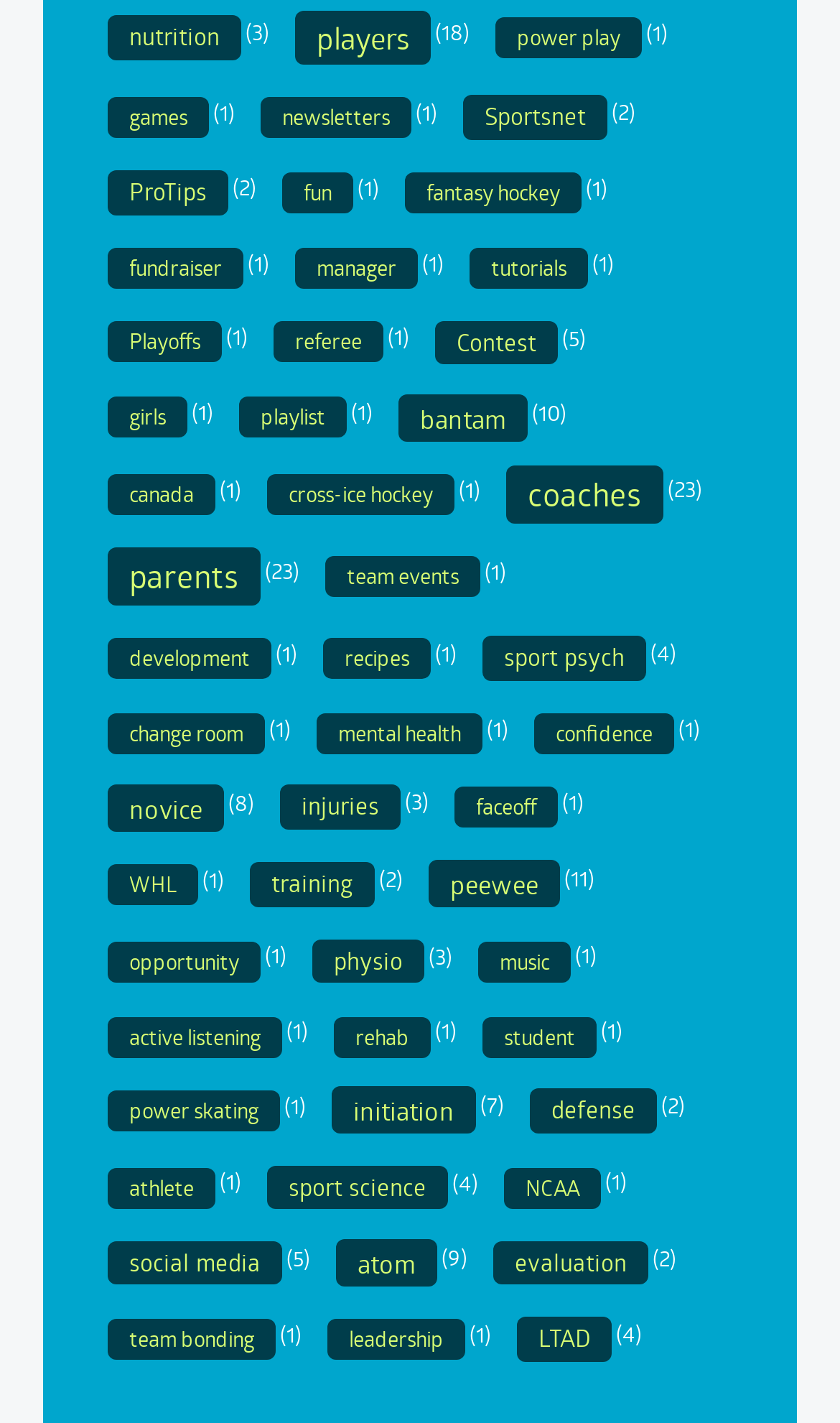Highlight the bounding box of the UI element that corresponds to this description: "injuries".

[0.333, 0.552, 0.477, 0.583]